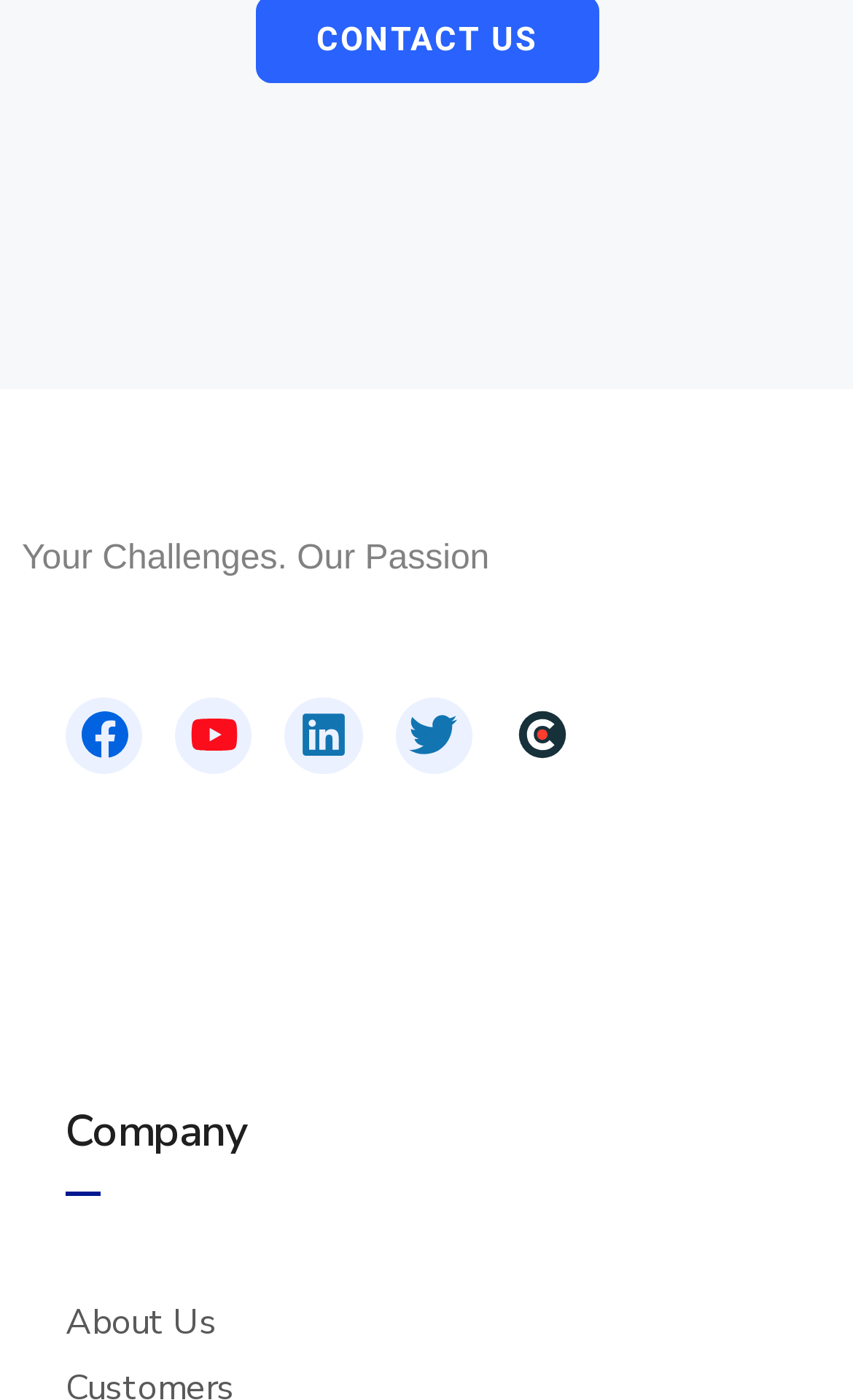How many images are there on the webpage?
Answer the question with just one word or phrase using the image.

7